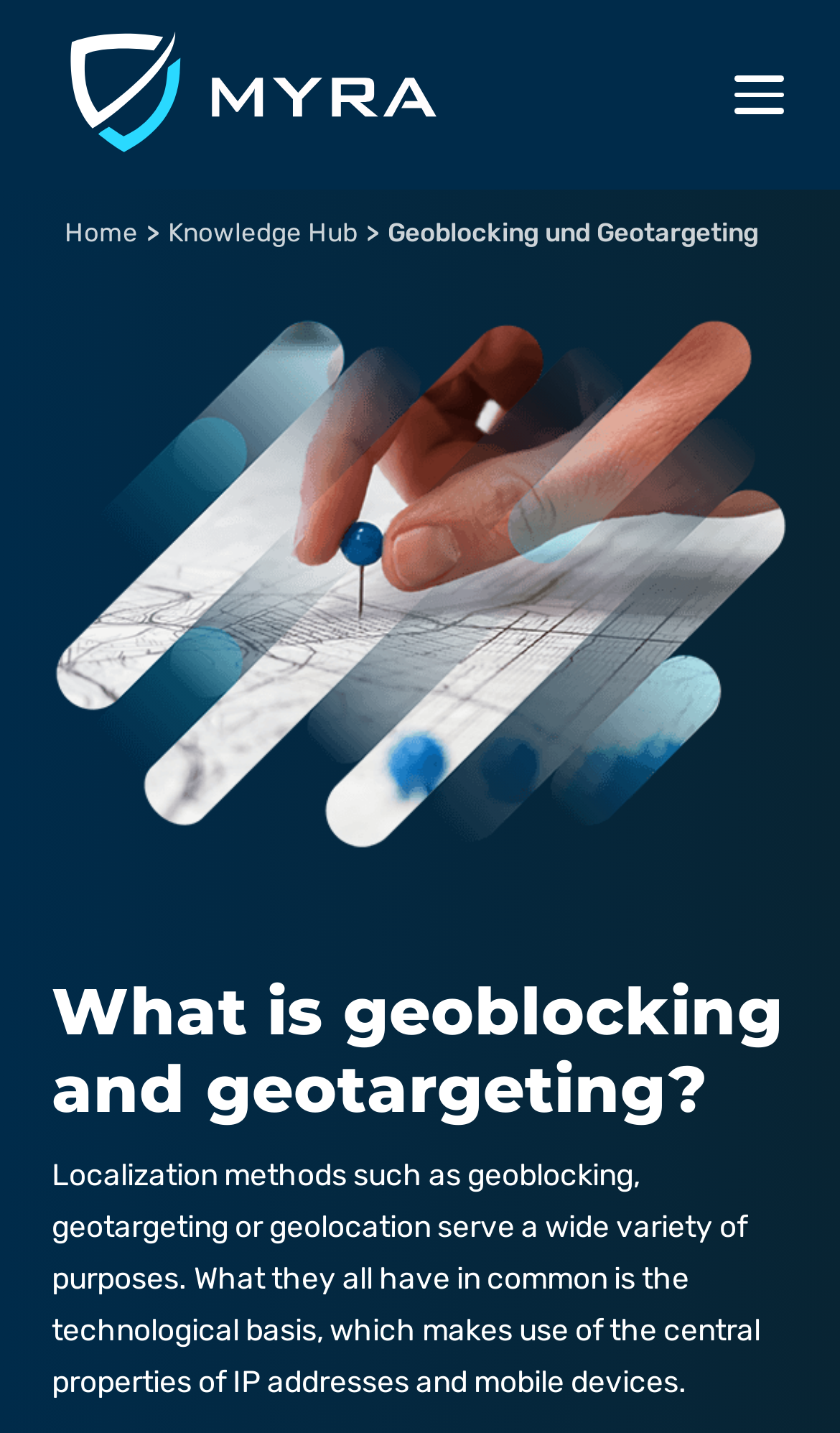Examine the screenshot and answer the question in as much detail as possible: What is the main topic of this webpage?

Based on the webpage structure and content, I can see that the main topic is about geoblocking and geotargeting, which is also reflected in the heading 'What is geoblocking and geotargeting?' and the static text 'Geoblocking und Geotargeting'.